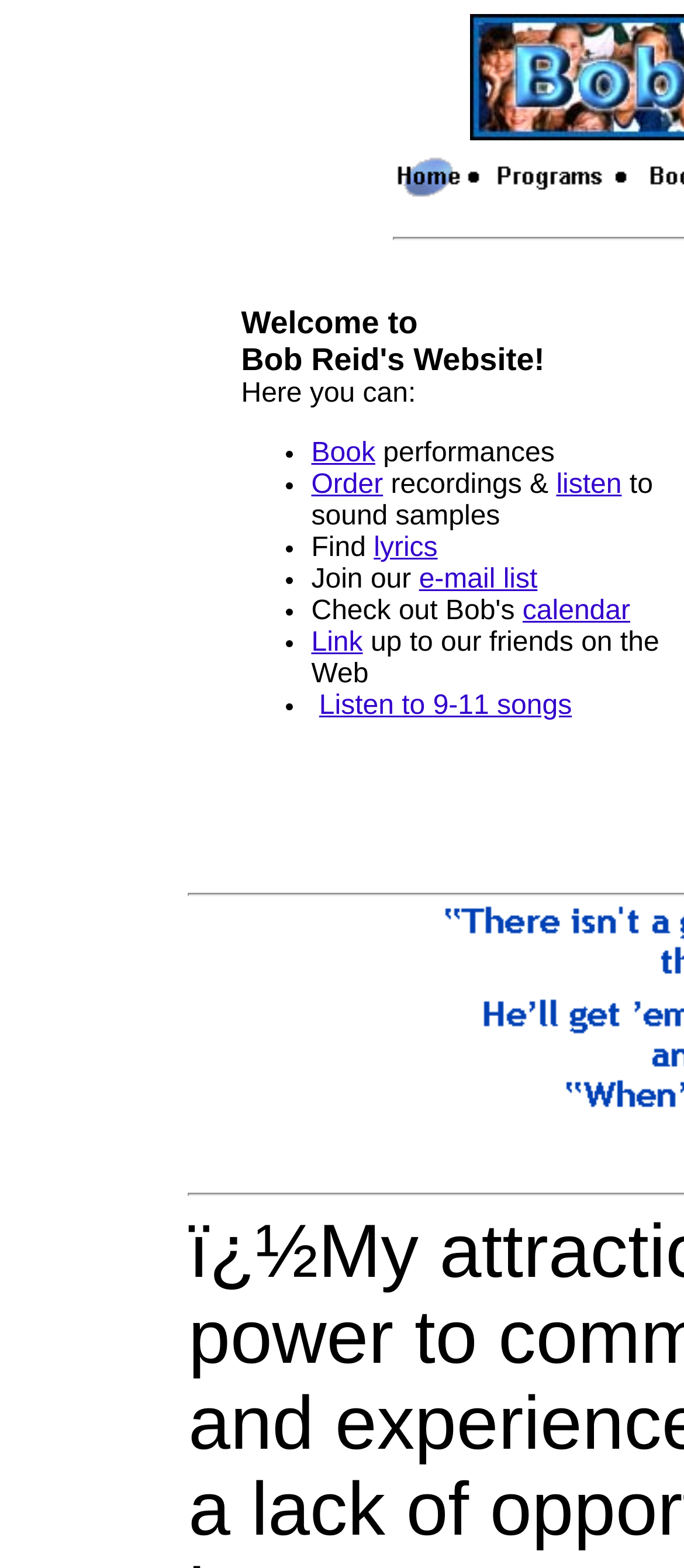Please answer the following query using a single word or phrase: 
What can you do on this webpage?

Book performances, order recordings, listen to sound samples